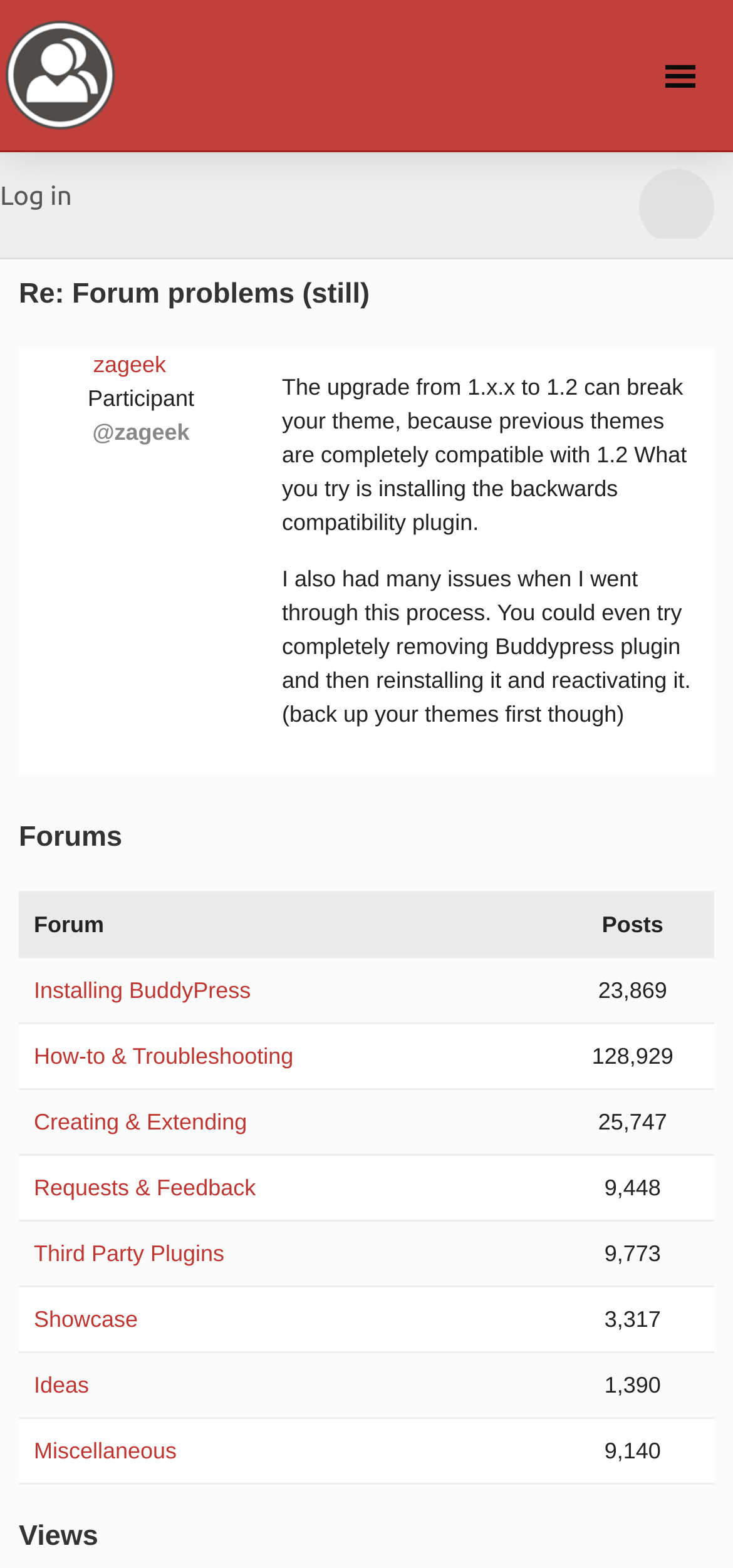Kindly provide the bounding box coordinates of the section you need to click on to fulfill the given instruction: "Click on the 'BuddyPress.org' link".

[0.0, 0.01, 0.167, 0.084]